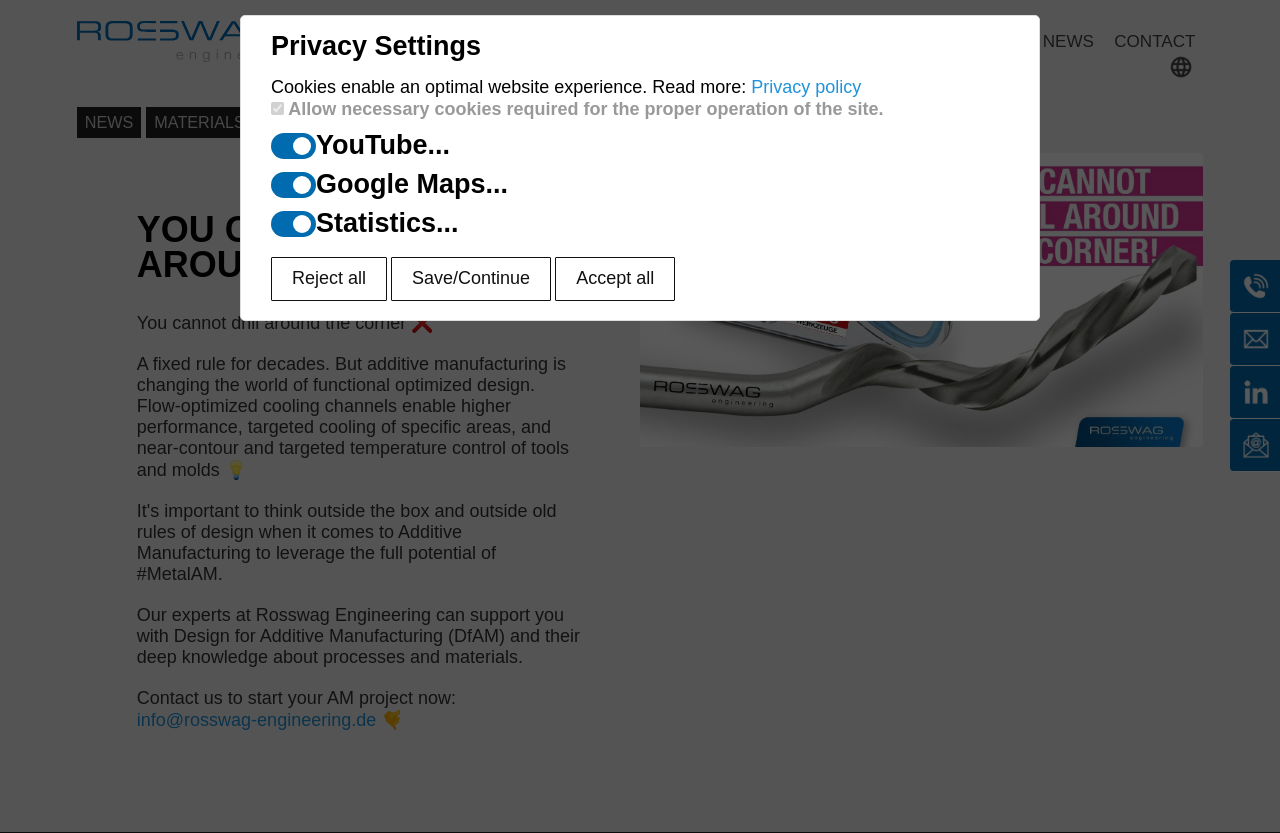Could you identify the text that serves as the heading for this webpage?

YOU CANNOT DRILL AROUND THE CORNER!